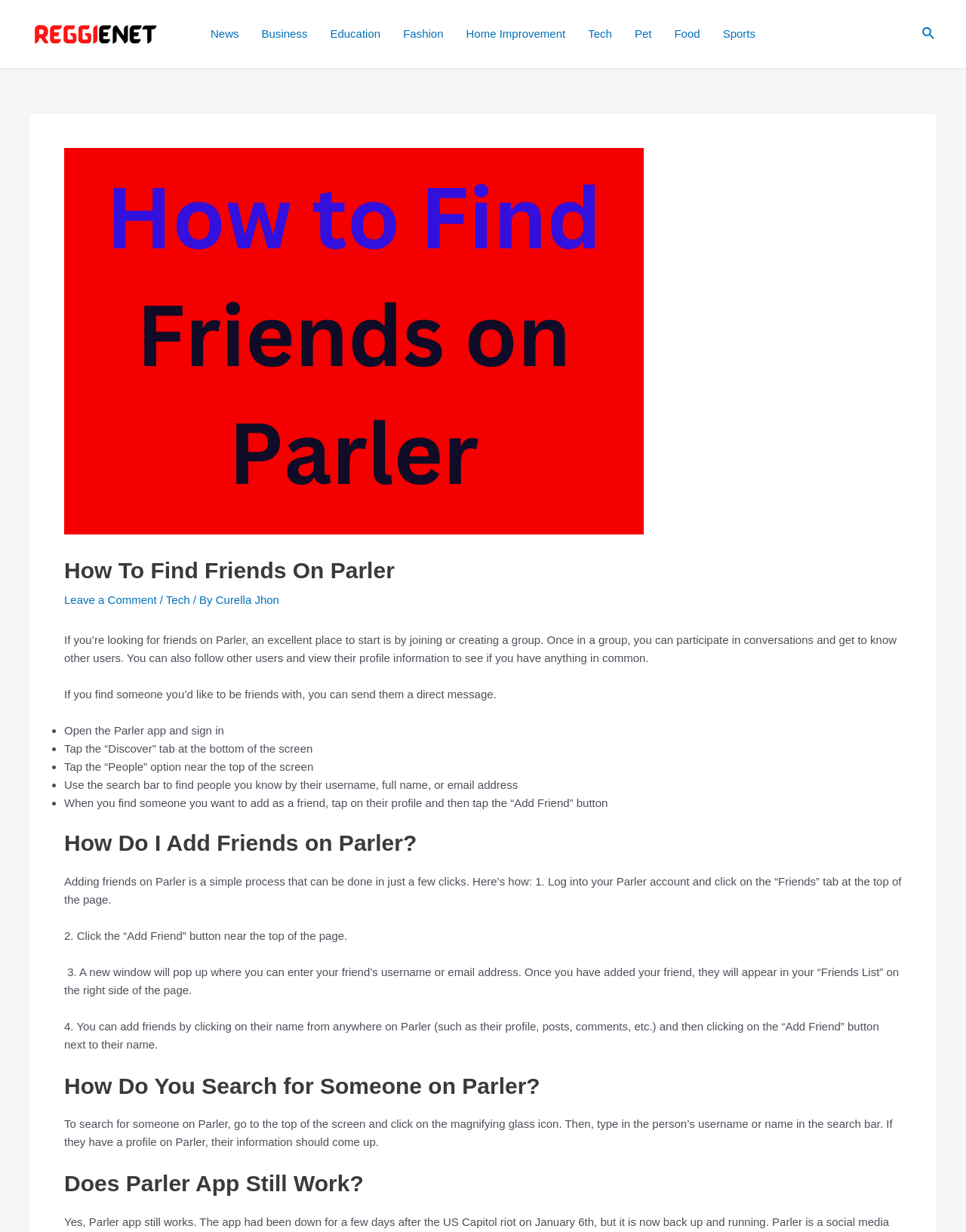Answer the following query with a single word or phrase:
How can you participate in conversations on Parler?

Join or create a group